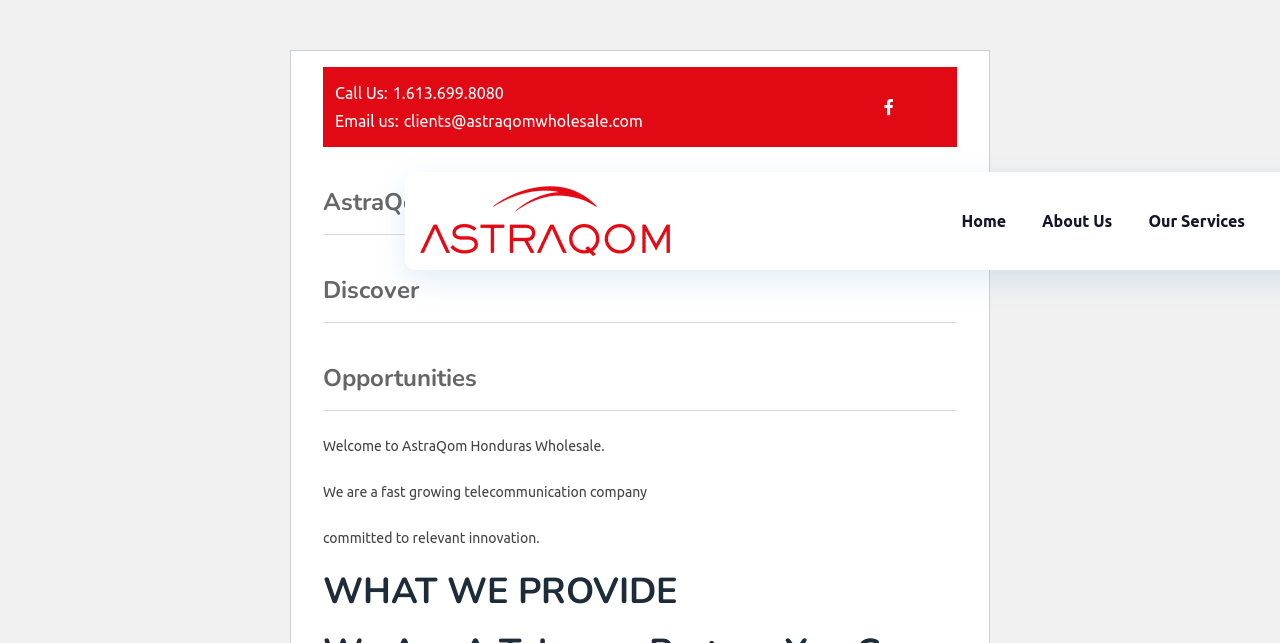How many links are in the top navigation menu?
Answer the question with a detailed explanation, including all necessary information.

I counted the links in the top navigation menu, which are 'Home', 'About Us', and 'Our Services'. There are three links in total.